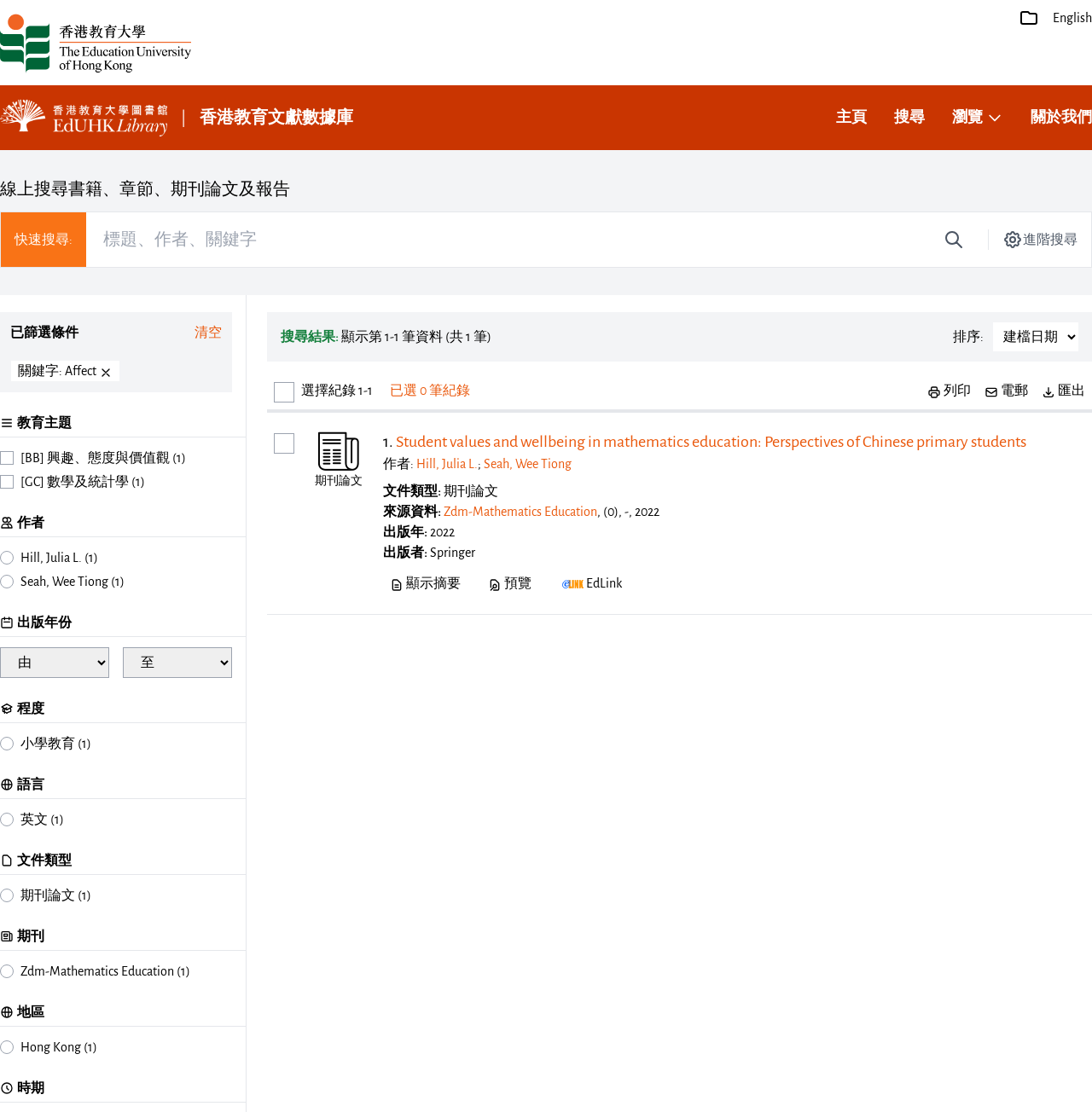Kindly provide the bounding box coordinates of the section you need to click on to fulfill the given instruction: "Click on the advanced search link".

[0.918, 0.207, 0.987, 0.225]